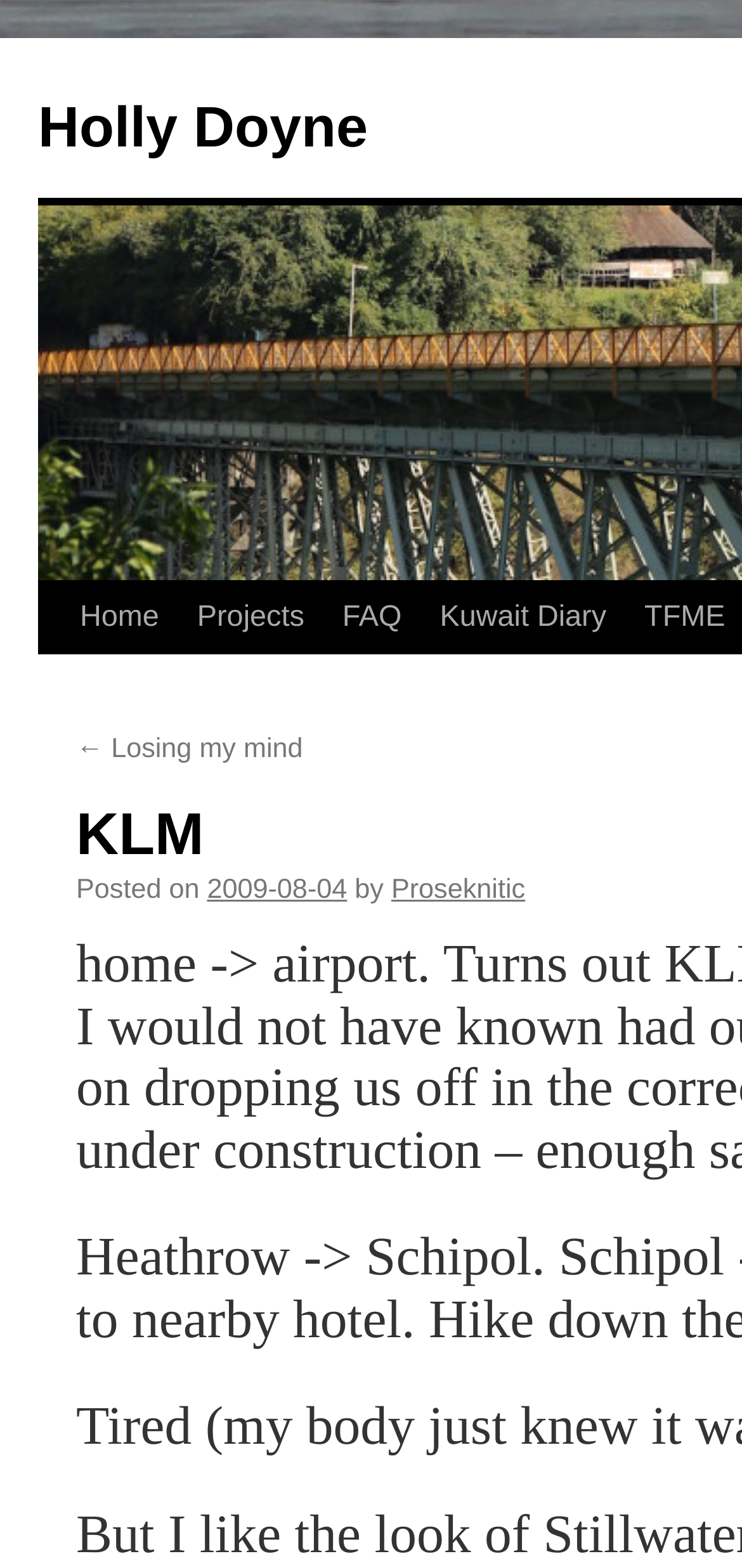Specify the bounding box coordinates of the element's region that should be clicked to achieve the following instruction: "go to home page". The bounding box coordinates consist of four float numbers between 0 and 1, in the format [left, top, right, bottom].

[0.082, 0.371, 0.24, 0.417]